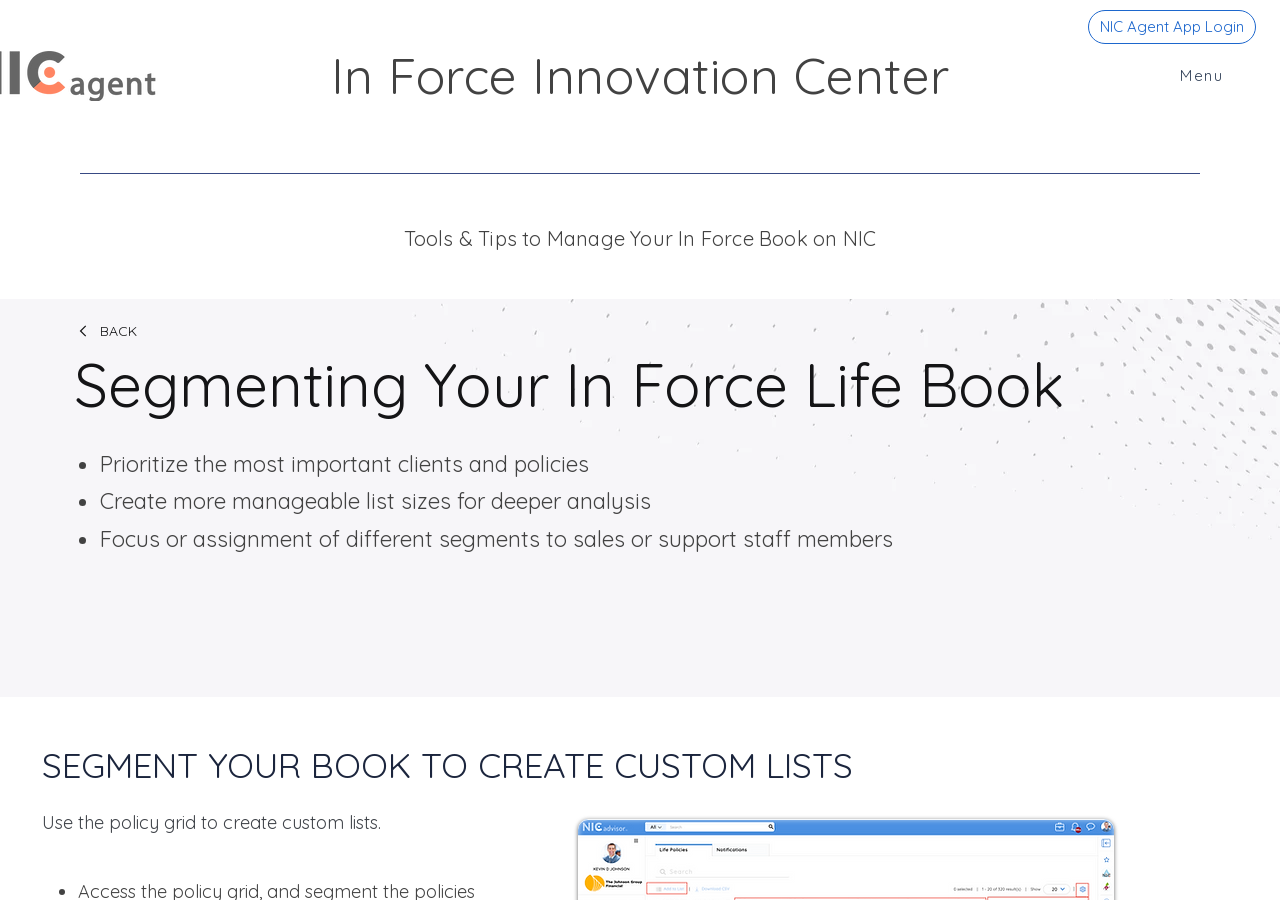Extract the bounding box of the UI element described as: "Menu".

[0.899, 0.061, 0.981, 0.106]